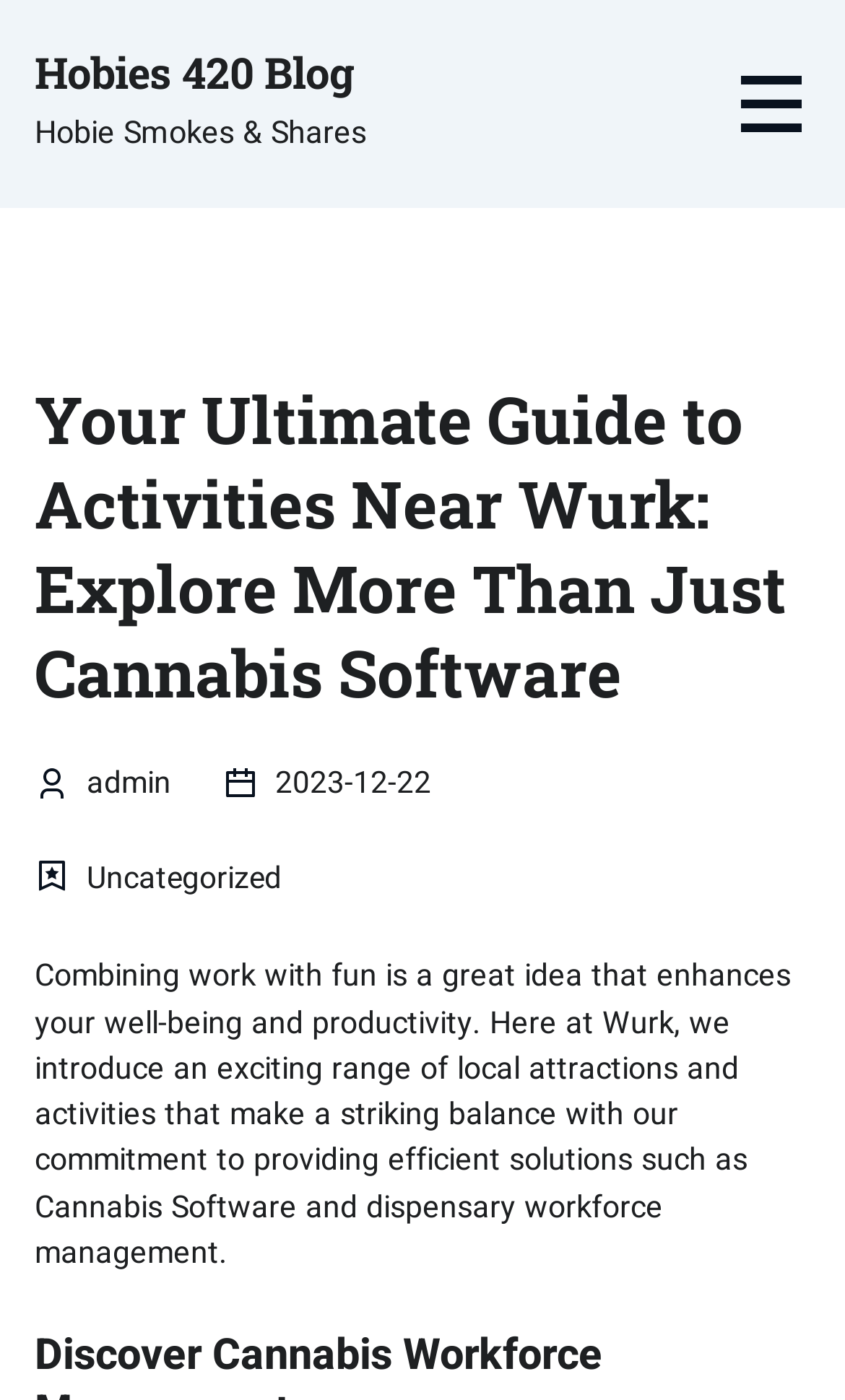Can you extract the headline from the webpage for me?

Hobies 420 Blog